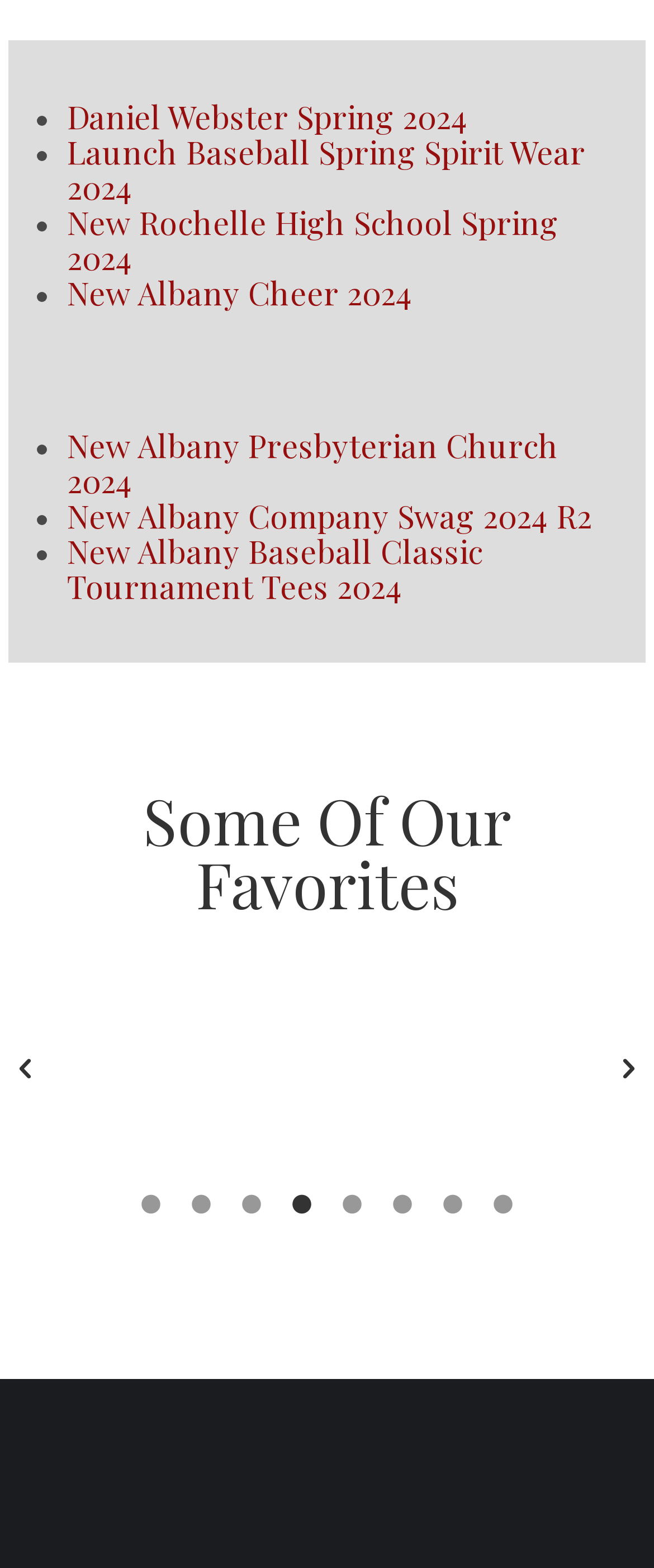What is the text of the static text element?
Refer to the image and provide a one-word or short phrase answer.

Some Of Our Favorites